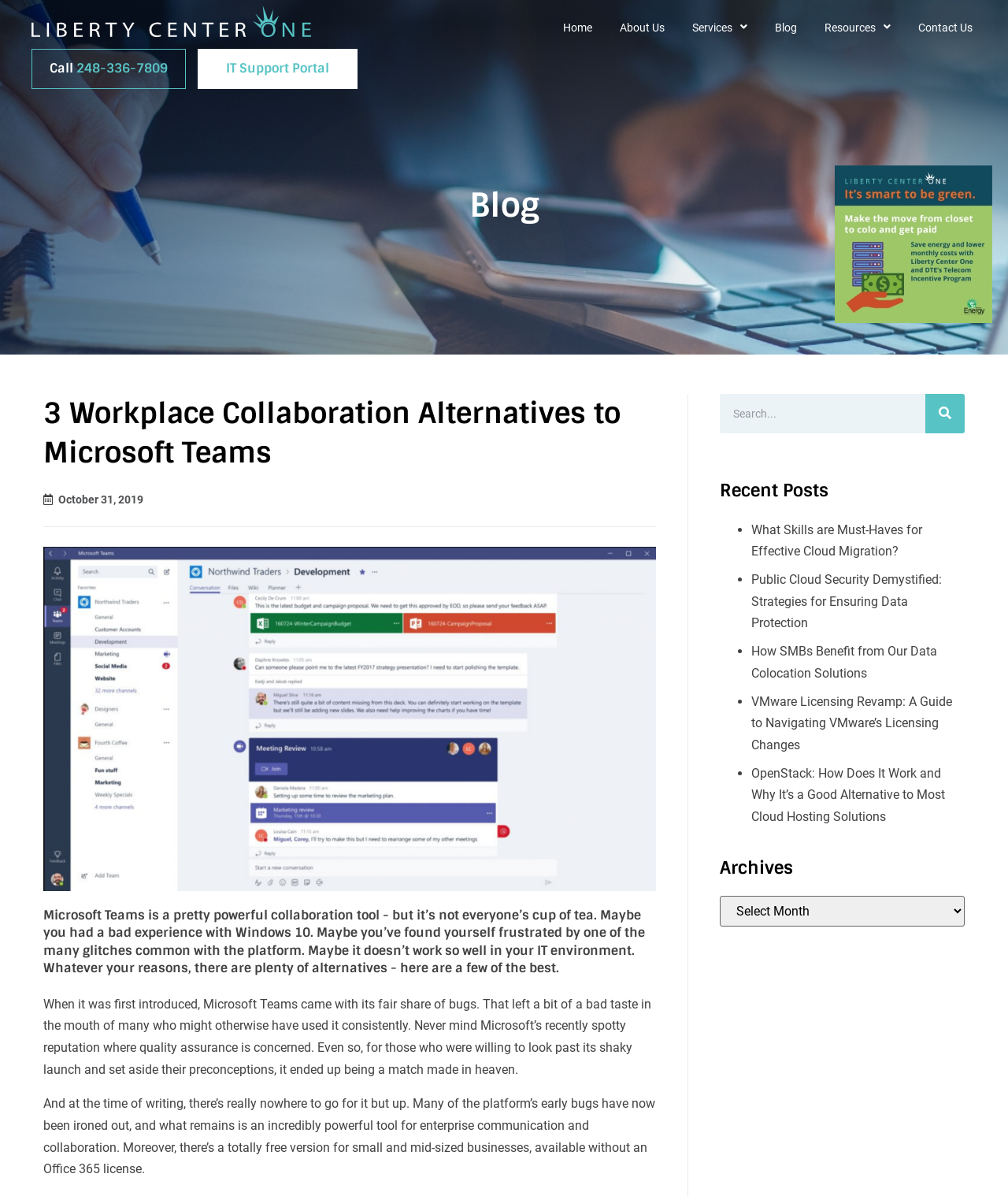Given the element description "Ultimate Camouflage Push-Up Resistance Band" in the screenshot, predict the bounding box coordinates of that UI element.

None